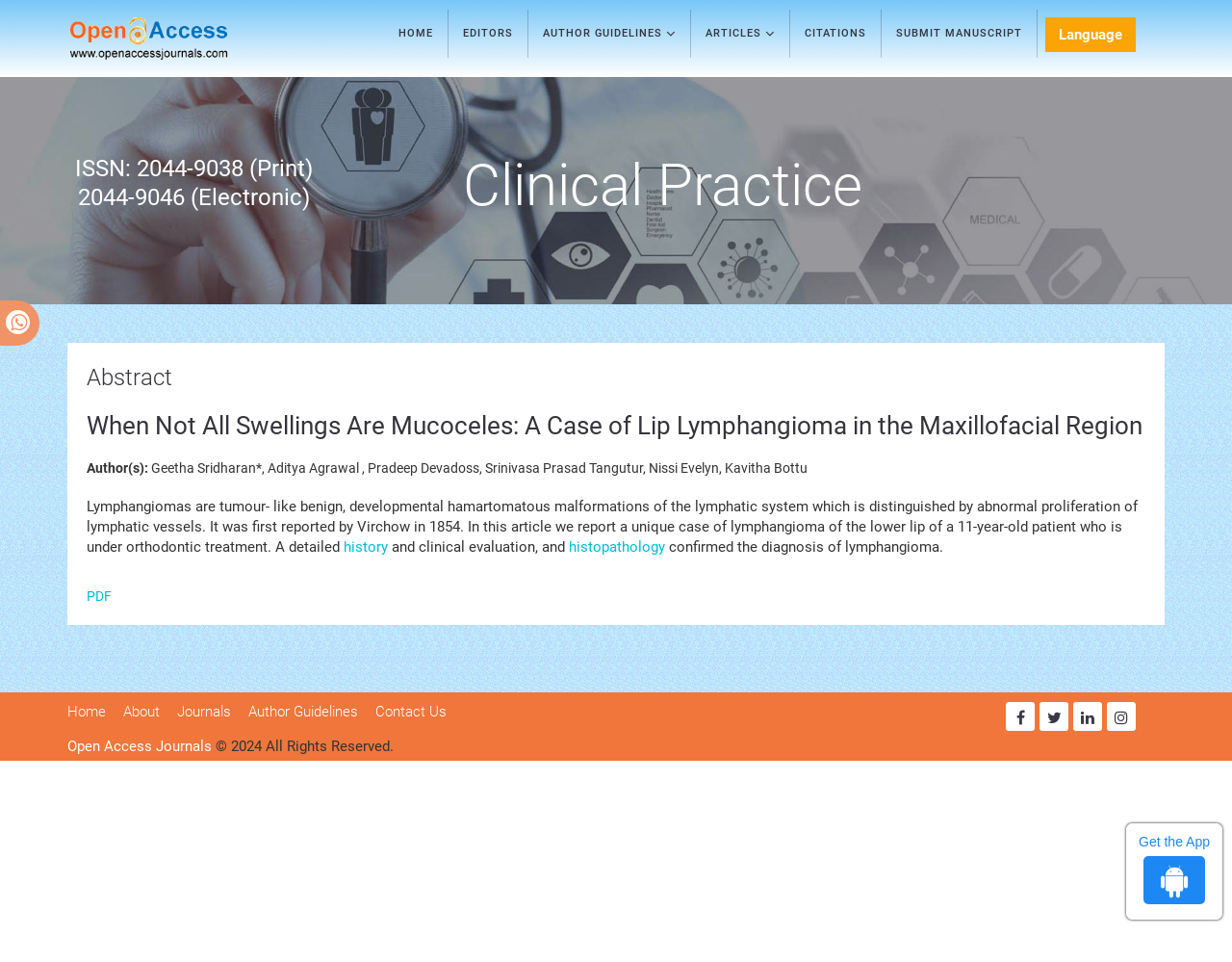Identify the bounding box coordinates for the element you need to click to achieve the following task: "Go to HOME page". The coordinates must be four float values ranging from 0 to 1, formatted as [left, top, right, bottom].

[0.312, 0.01, 0.363, 0.06]